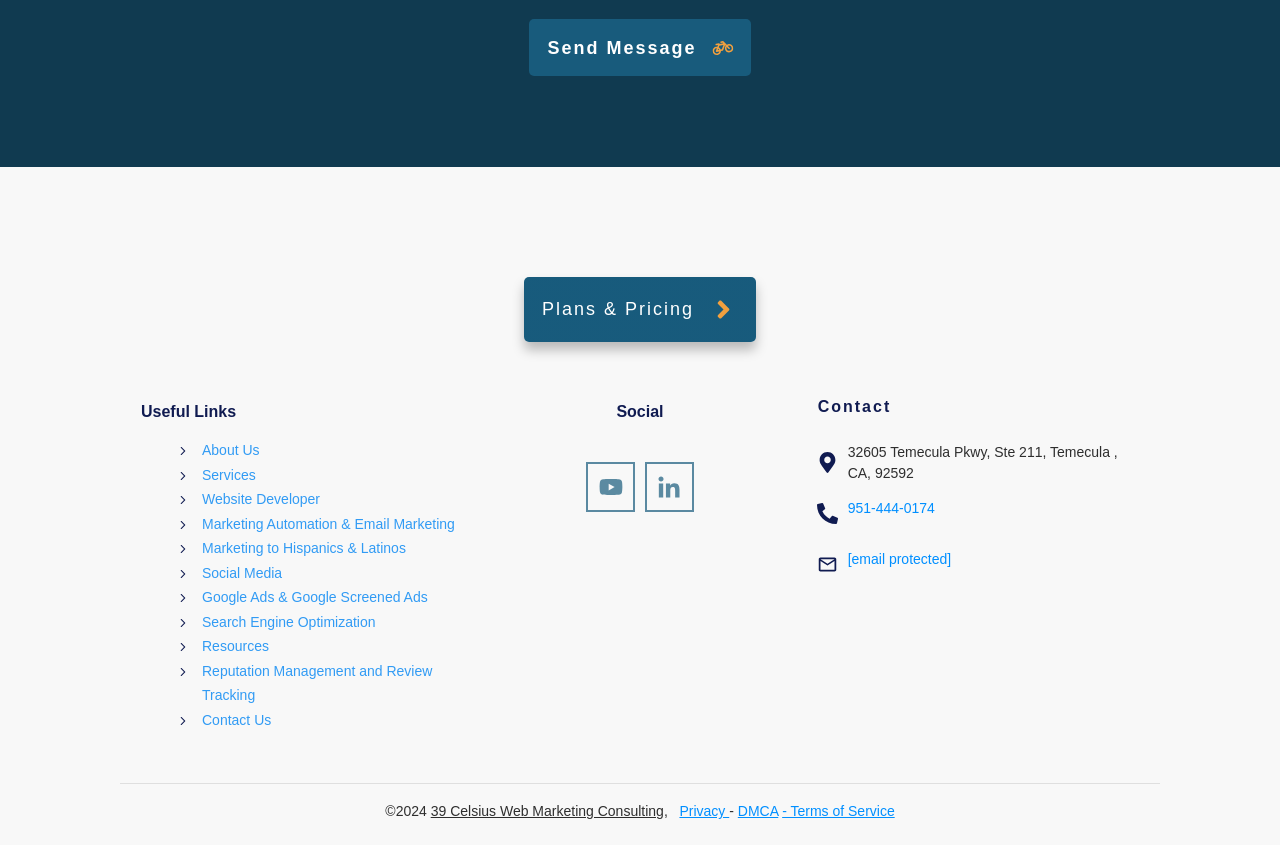Please predict the bounding box coordinates of the element's region where a click is necessary to complete the following instruction: "View Contact Us". The coordinates should be represented by four float numbers between 0 and 1, i.e., [left, top, right, bottom].

[0.158, 0.838, 0.212, 0.867]